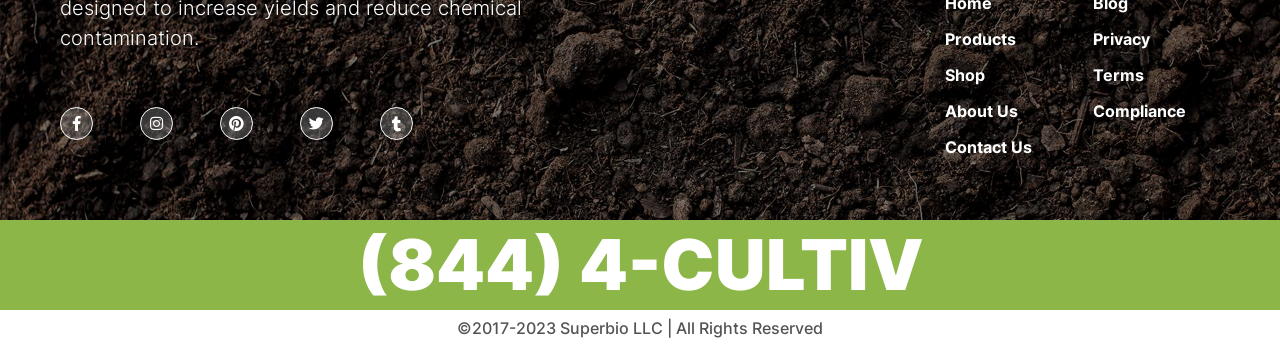Pinpoint the bounding box coordinates of the element you need to click to execute the following instruction: "Check terms and conditions". The bounding box should be represented by four float numbers between 0 and 1, in the format [left, top, right, bottom].

[0.854, 0.182, 0.953, 0.251]